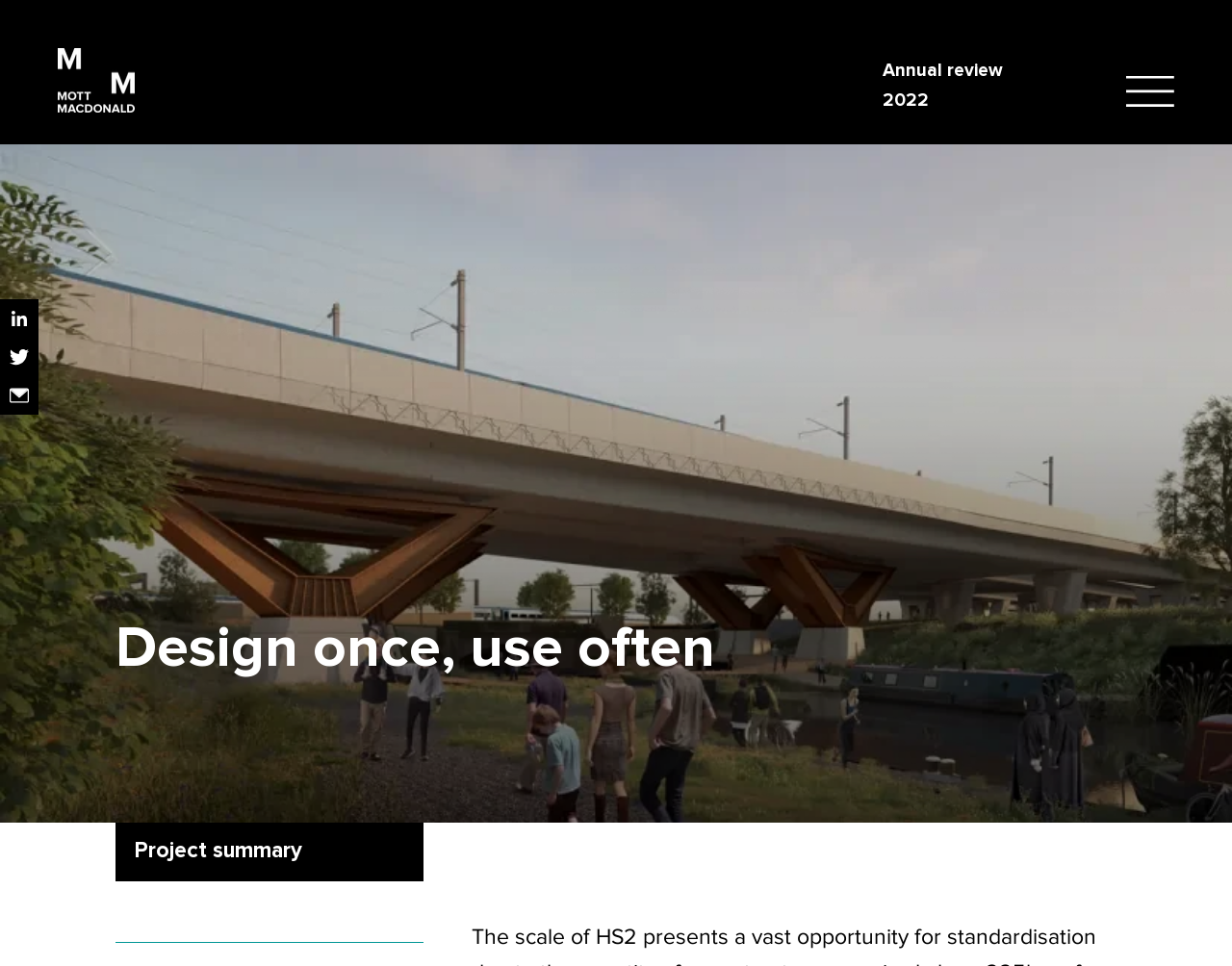What is the name of the company on the top left?
Using the image, provide a detailed and thorough answer to the question.

I found the answer by looking at the top left corner of the webpage, where I saw a link with an image, and the text 'MottMcDonald'.